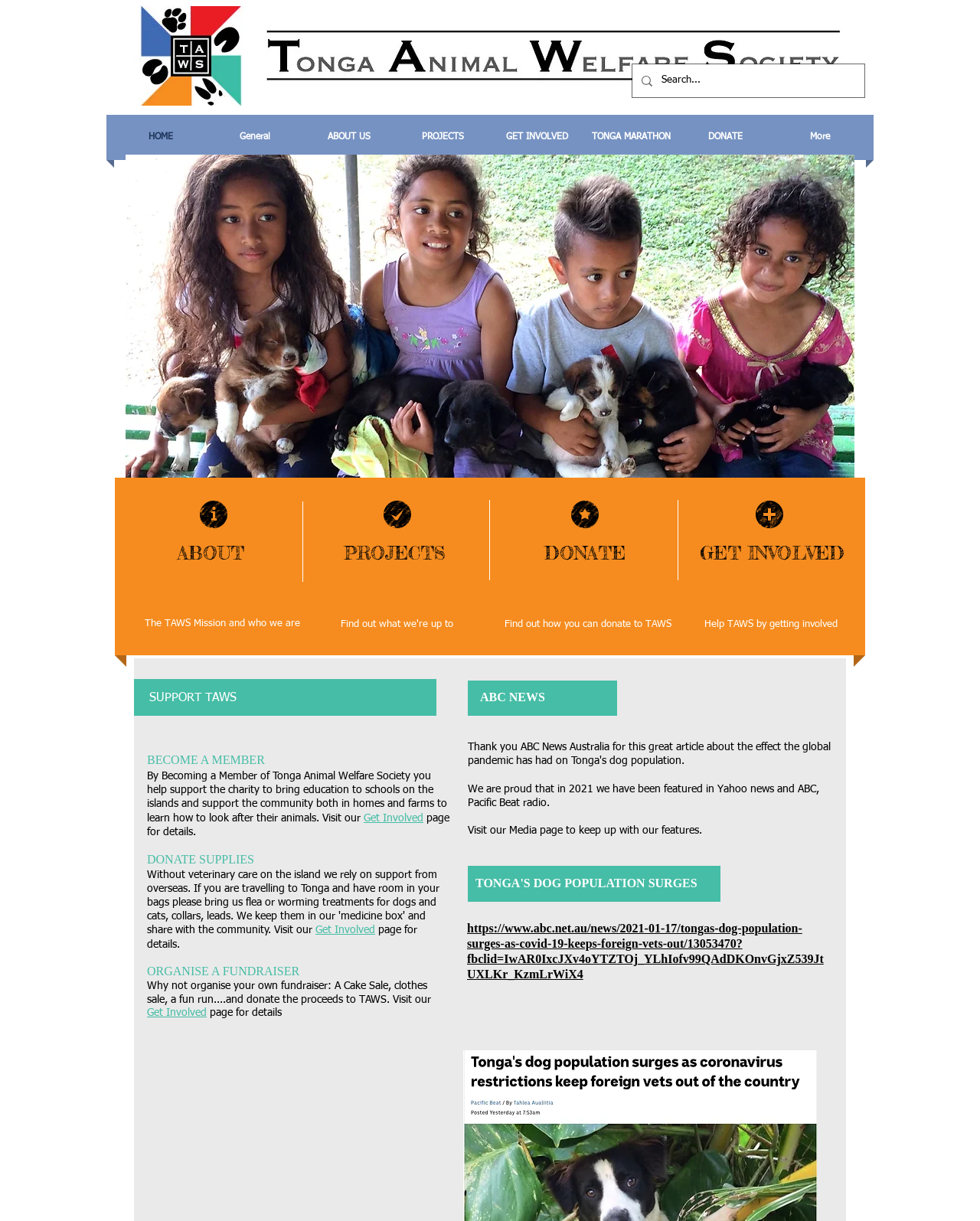Answer the question below with a single word or a brief phrase: 
What is the name of the organization?

Tonga Animal Welfare Society